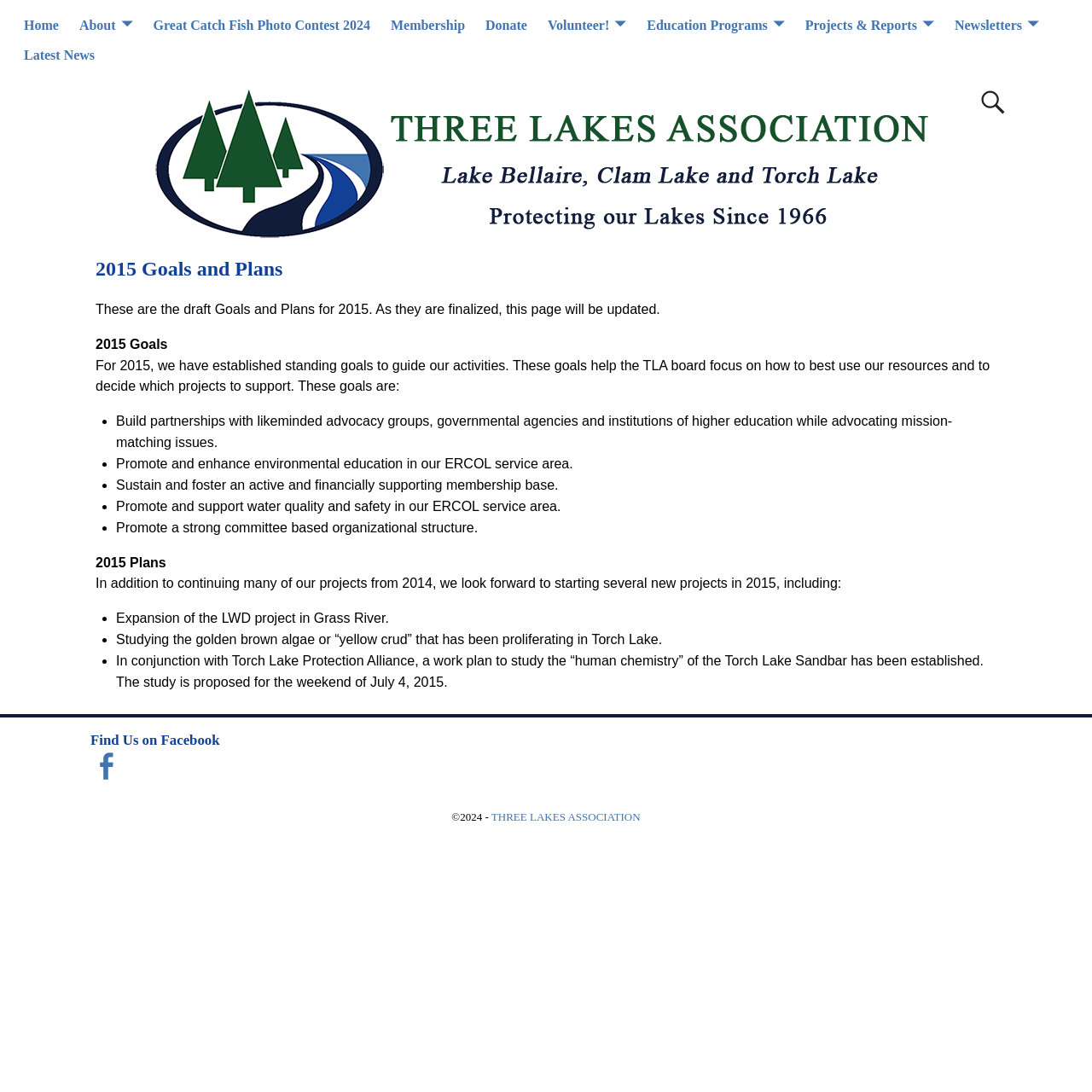Indicate the bounding box coordinates of the element that must be clicked to execute the instruction: "learn about education programs". The coordinates should be given as four float numbers between 0 and 1, i.e., [left, top, right, bottom].

[0.583, 0.009, 0.728, 0.037]